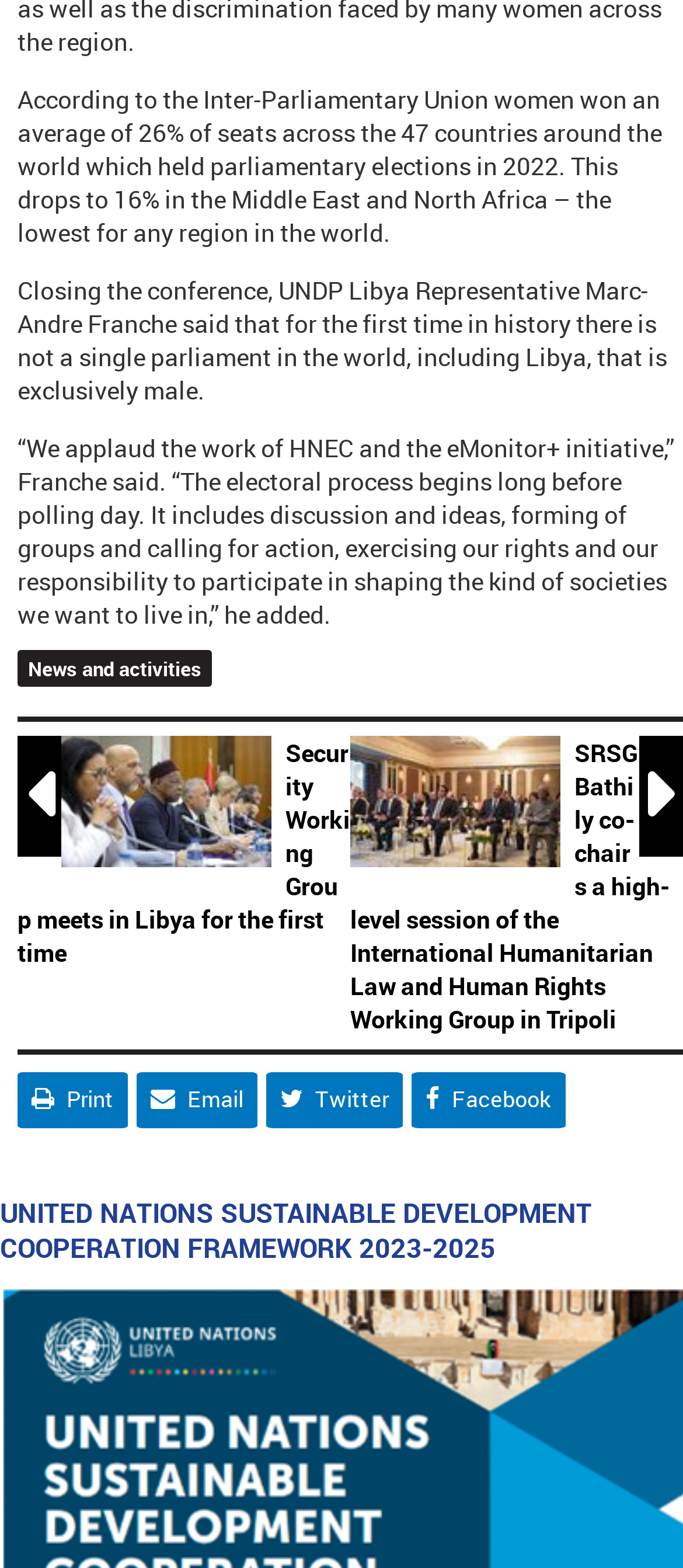Please determine the bounding box coordinates of the area that needs to be clicked to complete this task: 'Enter a comment'. The coordinates must be four float numbers between 0 and 1, formatted as [left, top, right, bottom].

None